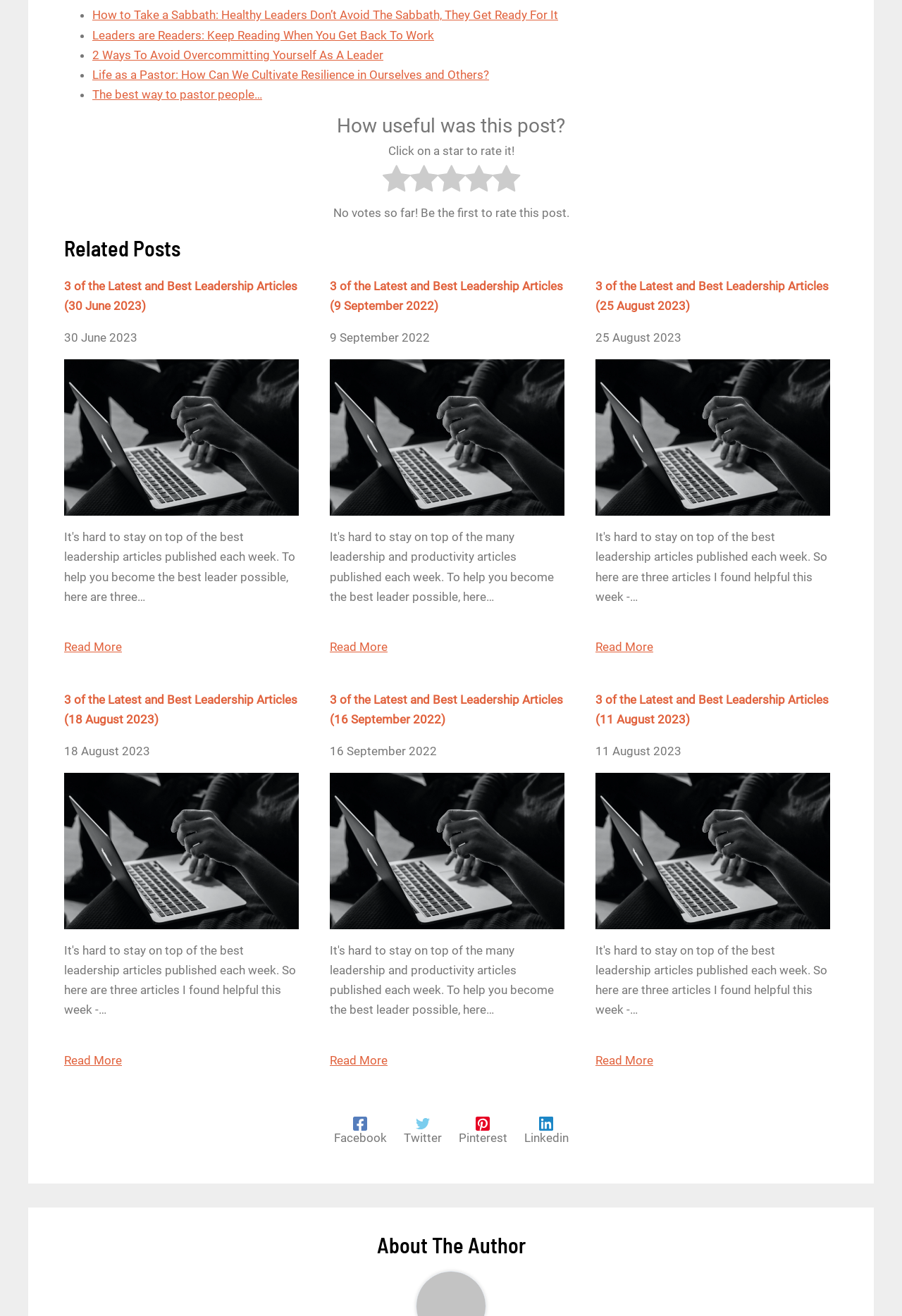How many rating stars are available?
Based on the screenshot, give a detailed explanation to answer the question.

The webpage has a rating system, but it currently shows 'No votes so far! Be the first to rate this post.' This implies that there are no votes yet, but the number of rating stars is not explicitly mentioned.